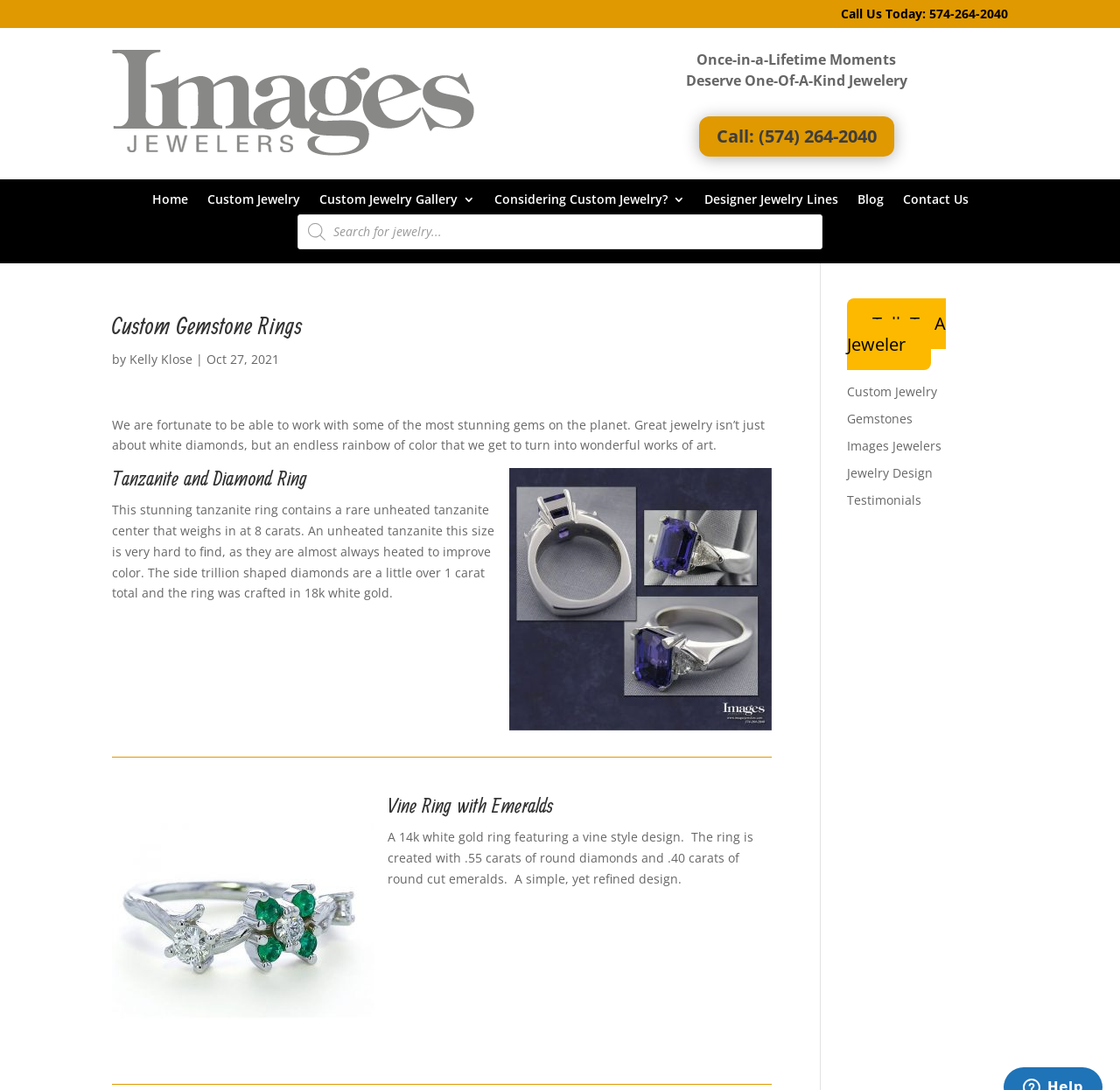Locate the bounding box of the user interface element based on this description: "Custom Jewelry".

[0.185, 0.177, 0.268, 0.195]